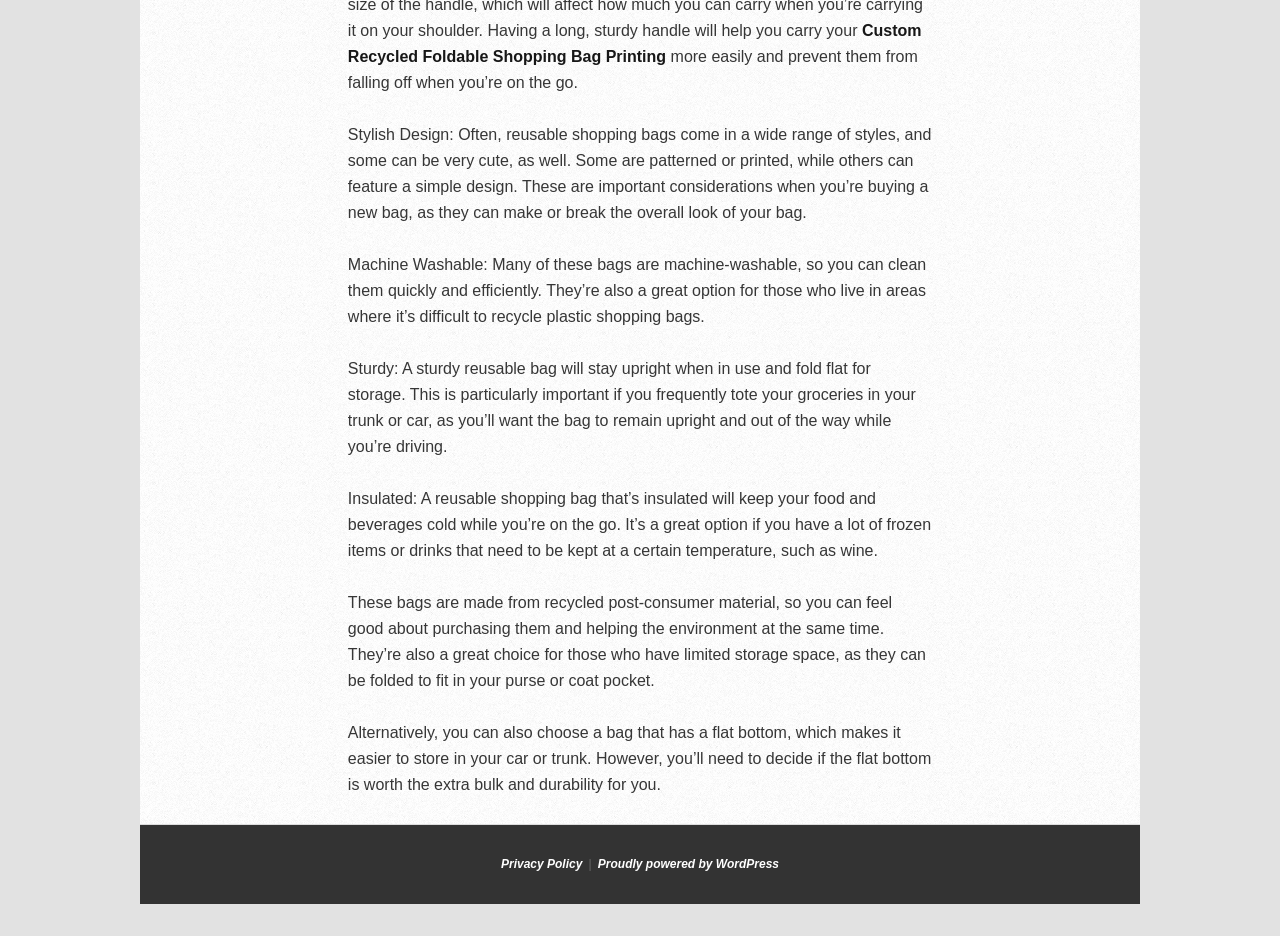Using the format (top-left x, top-left y, bottom-right x, bottom-right y), and given the element description, identify the bounding box coordinates within the screenshot: Our Story

None